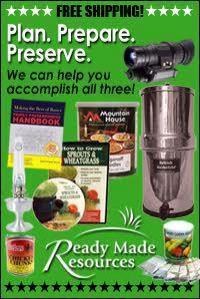Please give a succinct answer to the question in one word or phrase:
What is the color of the background?

Bright green and yellow